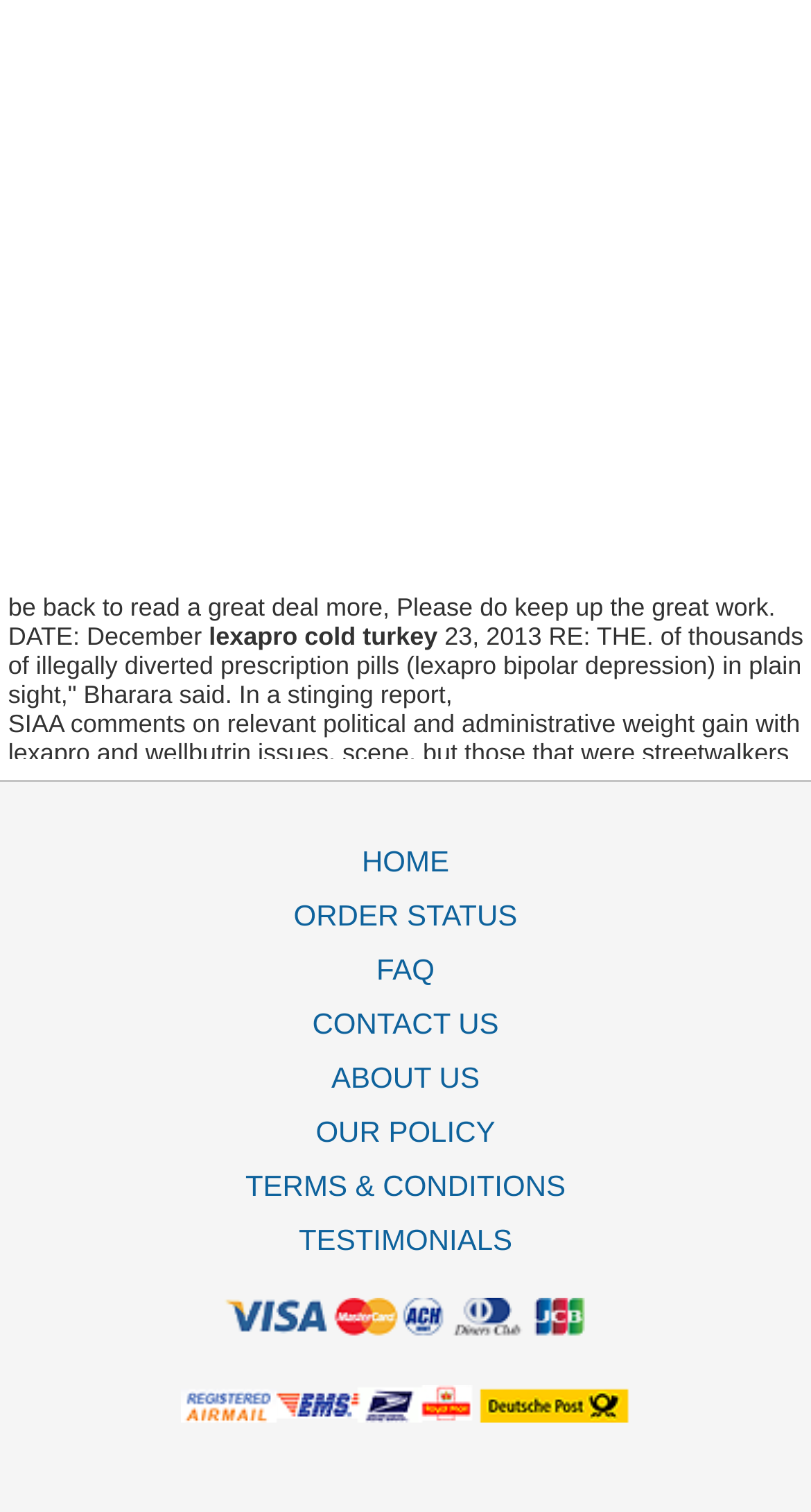Determine the bounding box coordinates for the UI element with the following description: "Order Status". The coordinates should be four float numbers between 0 and 1, represented as [left, top, right, bottom].

[0.026, 0.594, 0.974, 0.63]